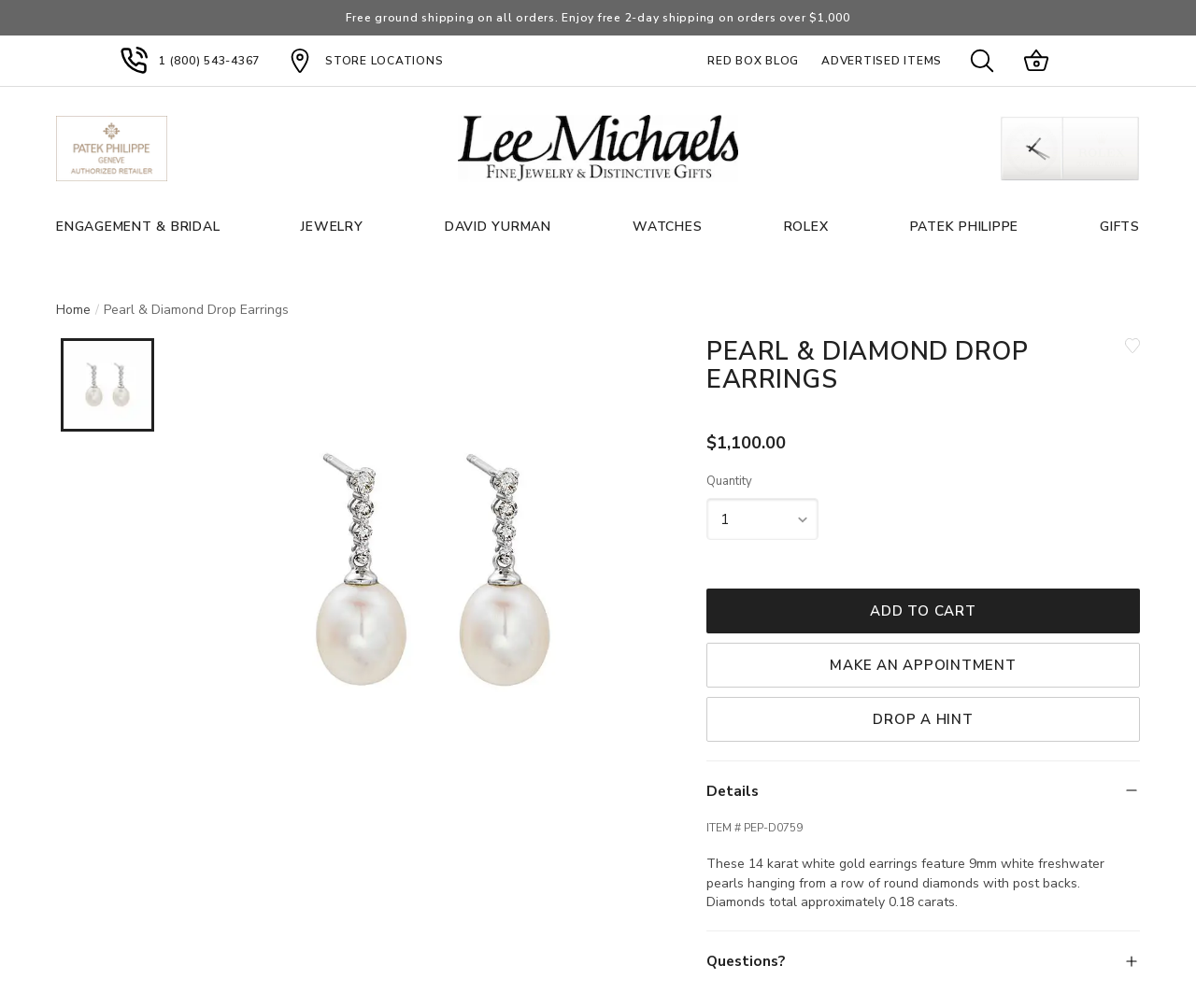Provide a short answer to the following question with just one word or phrase: What is the material of the earrings?

14 karat white gold